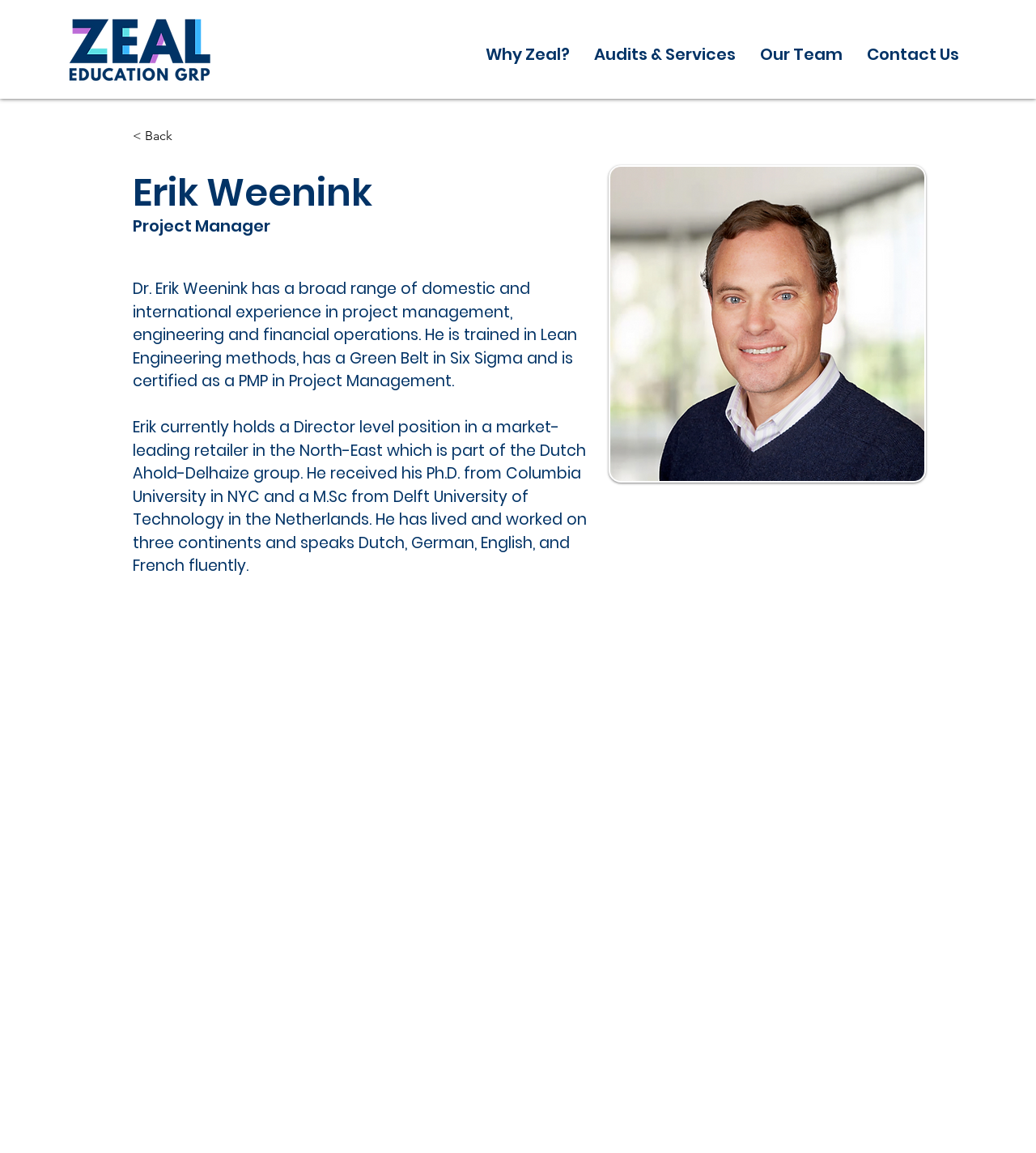What is the name of the company where Erik Weenink holds a Director level position?
Using the image provided, answer with just one word or phrase.

Ahold-Delhaize